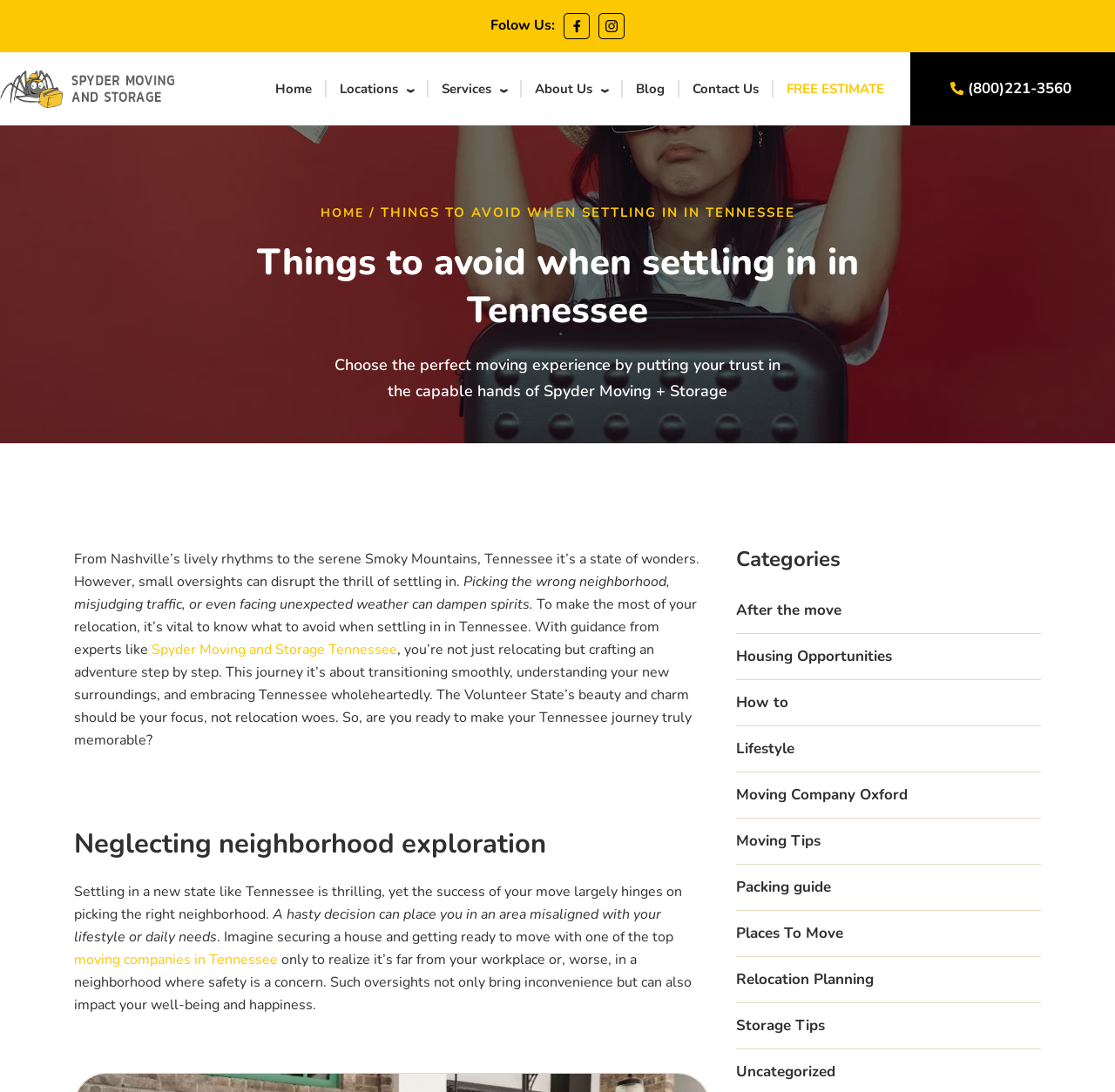Please identify the bounding box coordinates of the clickable area that will allow you to execute the instruction: "Read the blog".

[0.57, 0.057, 0.596, 0.105]